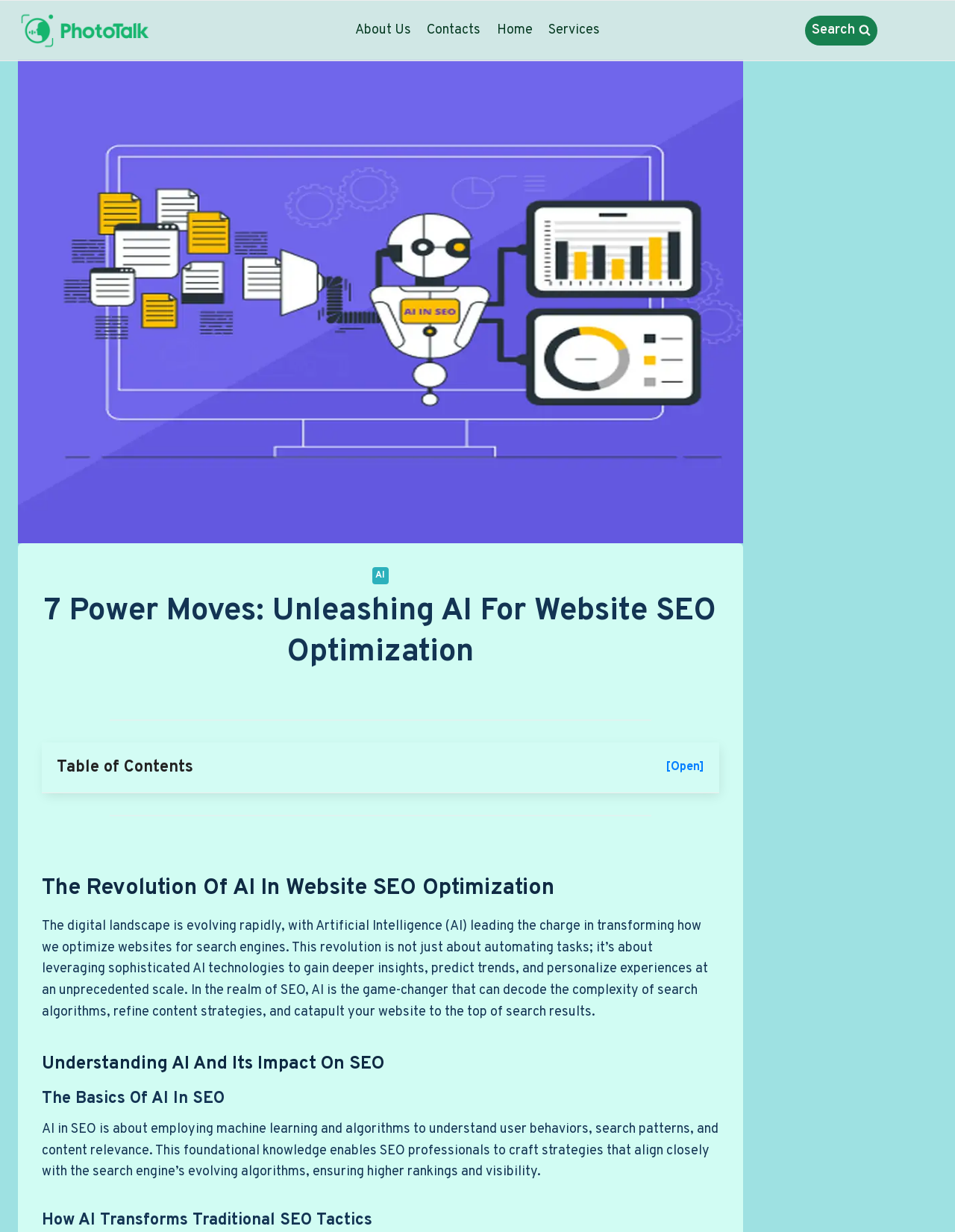Using floating point numbers between 0 and 1, provide the bounding box coordinates in the format (top-left x, top-left y, bottom-right x, bottom-right y). Locate the UI element described here: Search Search

[0.843, 0.013, 0.919, 0.037]